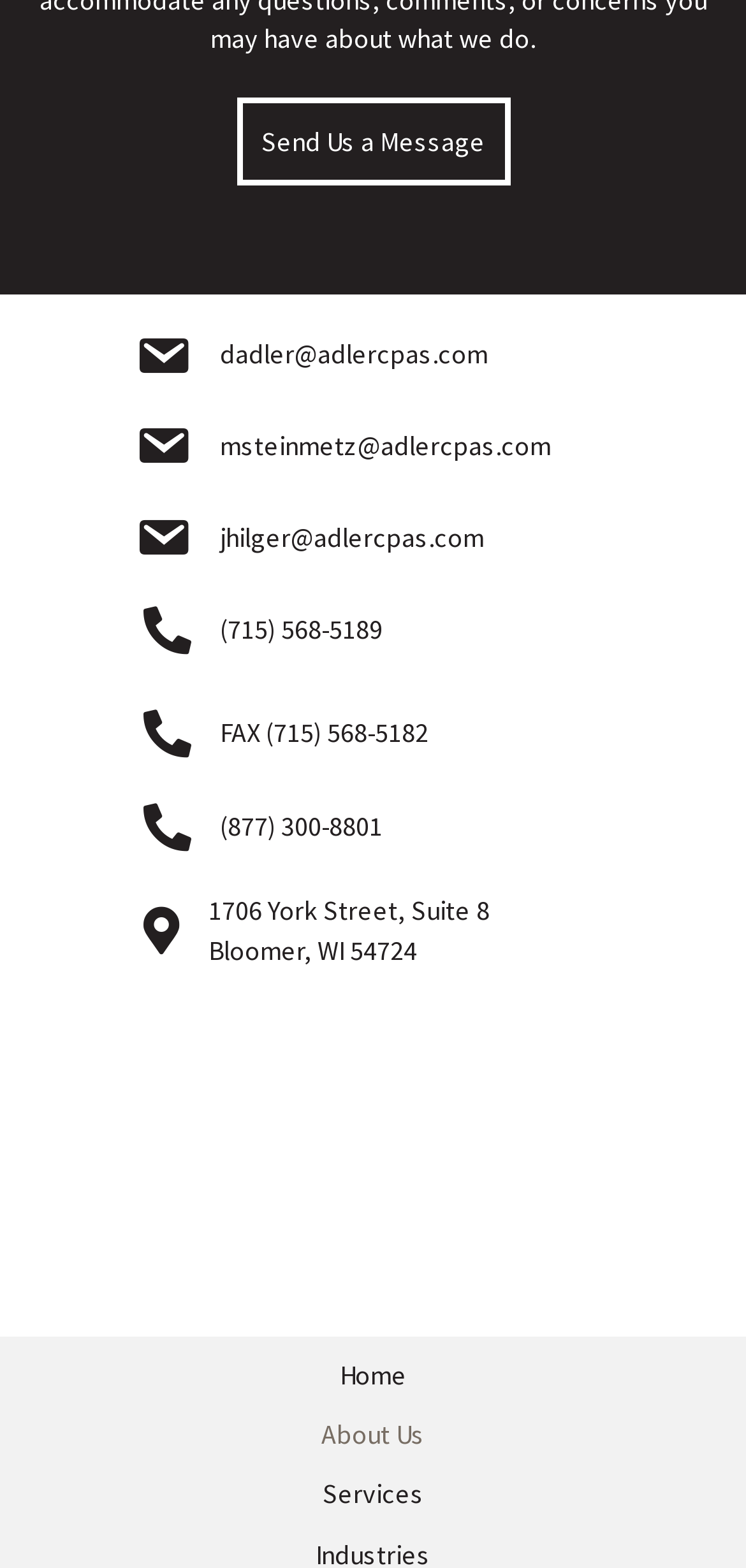Could you locate the bounding box coordinates for the section that should be clicked to accomplish this task: "Call (715) 568-5189".

[0.295, 0.391, 0.513, 0.413]